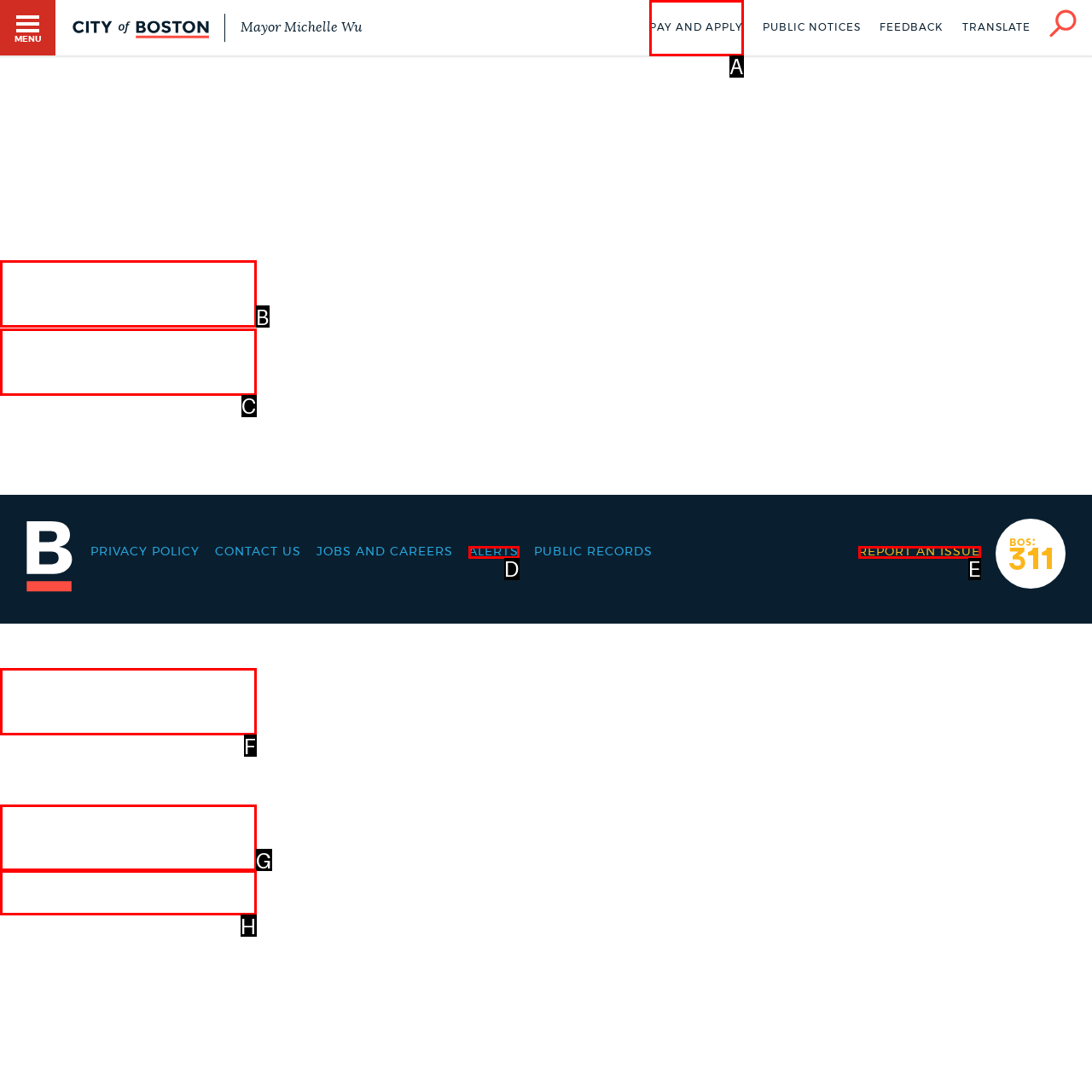Choose the letter that best represents the description: Home. Provide the letter as your response.

B